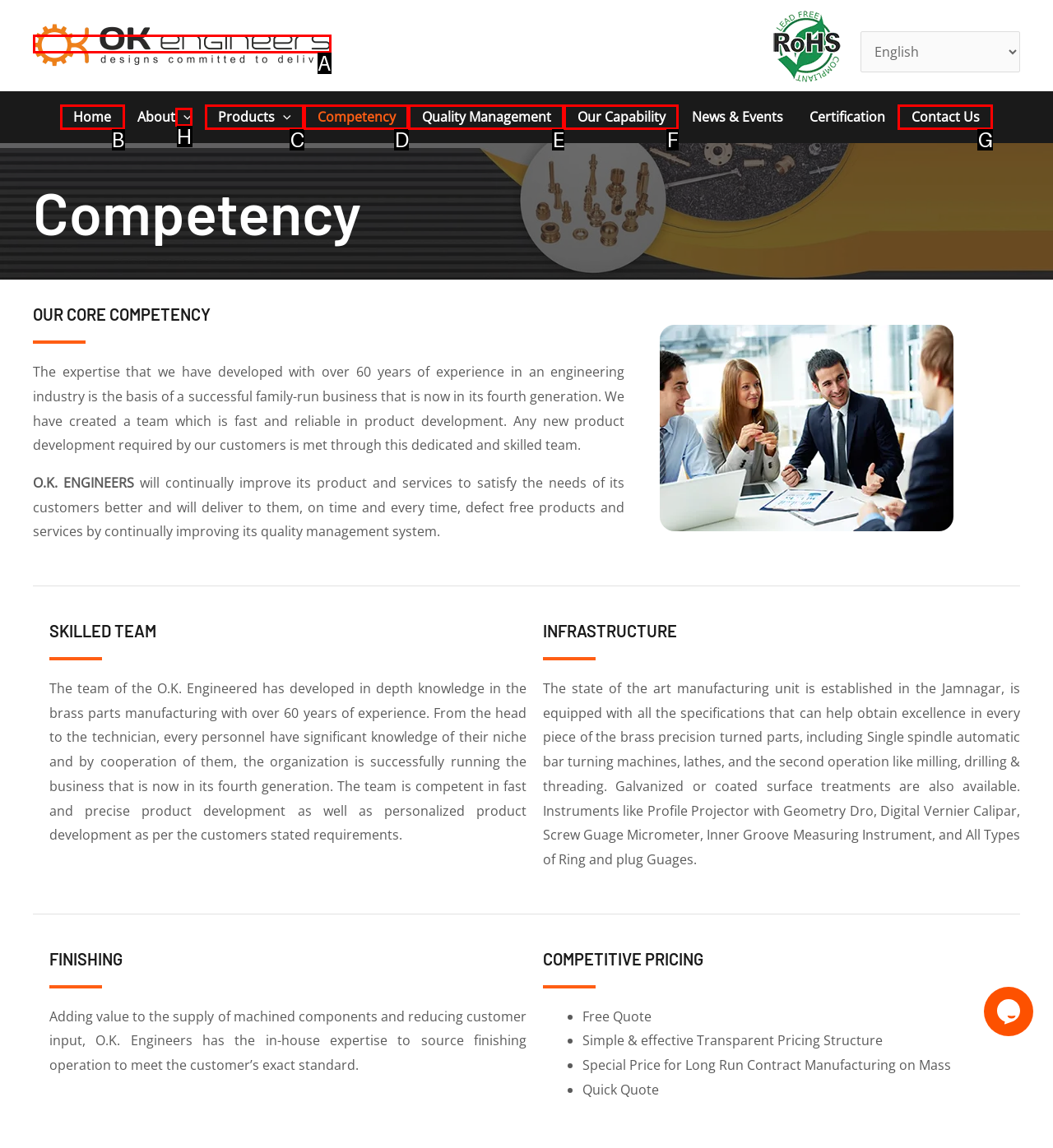Determine which option fits the following description: Competency
Answer with the corresponding option's letter directly.

D